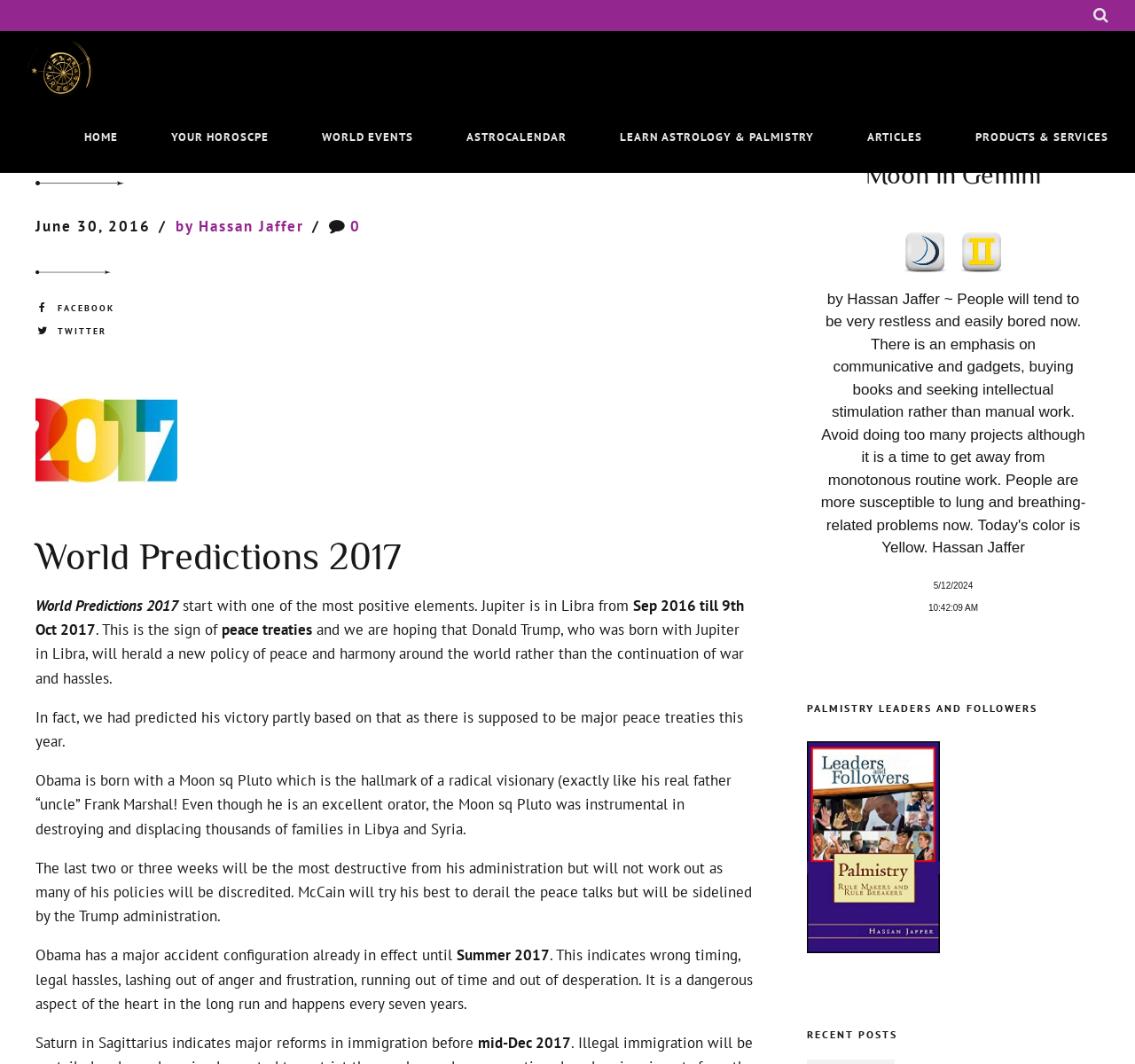Locate the bounding box coordinates of the clickable area to execute the instruction: "Click on HOME". Provide the coordinates as four float numbers between 0 and 1, represented as [left, top, right, bottom].

[0.074, 0.096, 0.104, 0.162]